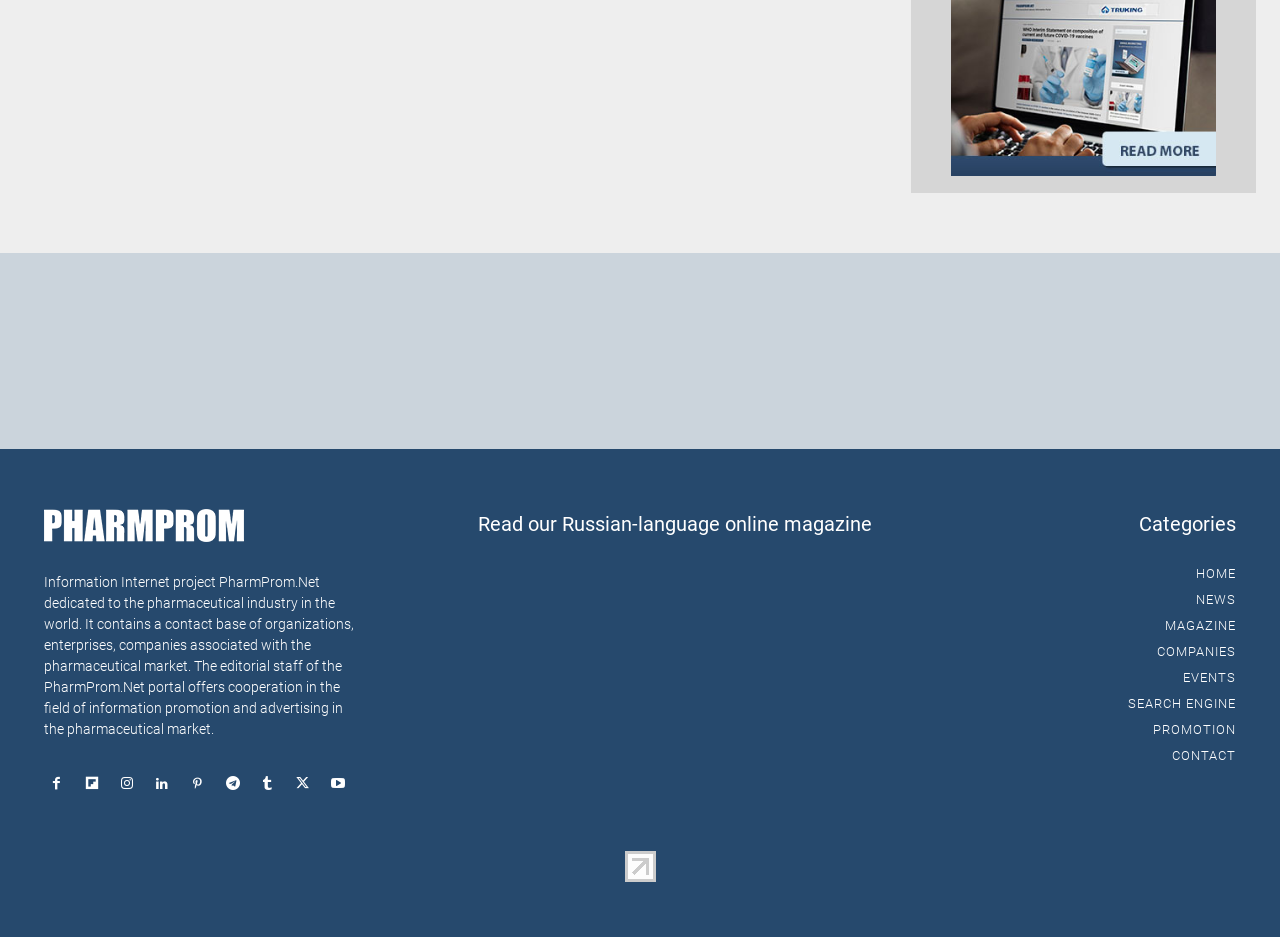Using the webpage screenshot and the element description Search Engine, determine the bounding box coordinates. Specify the coordinates in the format (top-left x, top-left y, bottom-right x, bottom-right y) with values ranging from 0 to 1.

[0.761, 0.738, 0.966, 0.766]